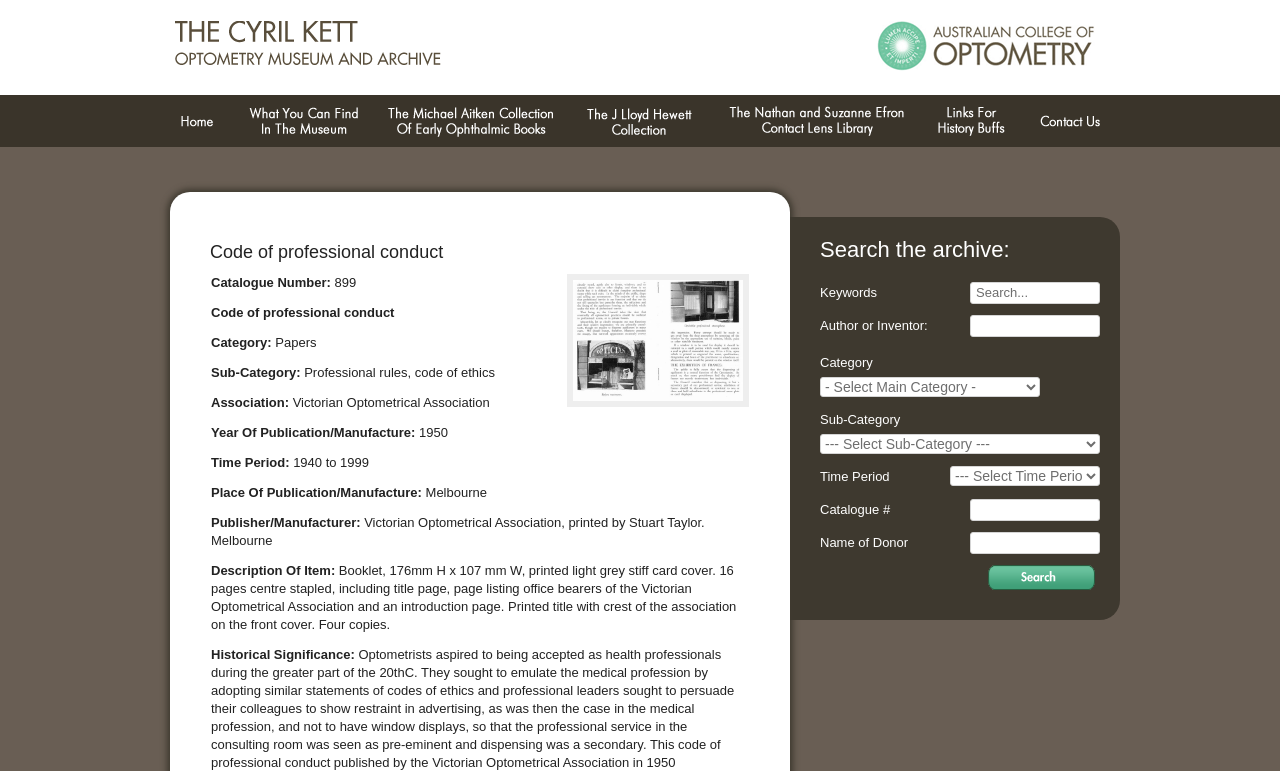Determine the bounding box coordinates of the element that should be clicked to execute the following command: "View the Code of professional conduct".

[0.164, 0.301, 0.586, 0.354]